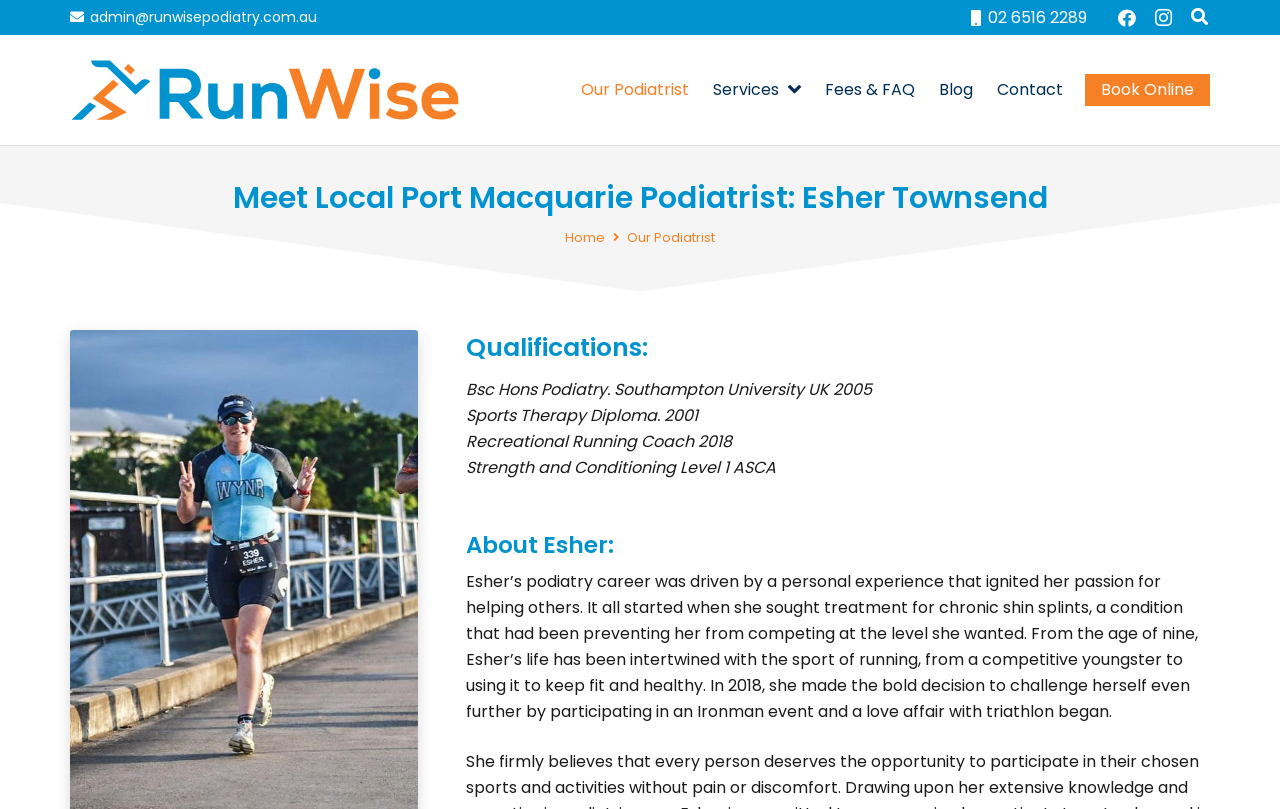Generate a detailed explanation of the webpage's features and information.

The webpage is about Esher Townsend, a sports podiatrist at RunWise Podiatry in Port Macquarie. At the top left corner, there is a link to the admin email and a phone number. Next to it is the RunWise-Podiatry-Logo. Below these elements, there are navigation links to different sections of the website, including "Our Podiatrist", "Services", "Fees & FAQ", "Blog", and "Contact". 

On the right side of the navigation links, there is a prominent "Book Online" button. Below the navigation links, there is a large image that spans the entire width of the page. 

The main content of the page starts with a heading that introduces Esher Townsend as a local Port Macquarie podiatrist. Below this heading, there are two links to "Home" and "Our Podiatrist" on the left side. 

The main content is divided into two sections. The first section lists Esher's qualifications, including her degree in Podiatry, Sports Therapy Diploma, Recreational Running Coach certification, and Strength and Conditioning Level 1 ASCA certification. 

The second section is about Esher's background and passion for helping others. It describes how her personal experience with chronic shin splints drove her to become a podiatrist and her love for running and triathlon.